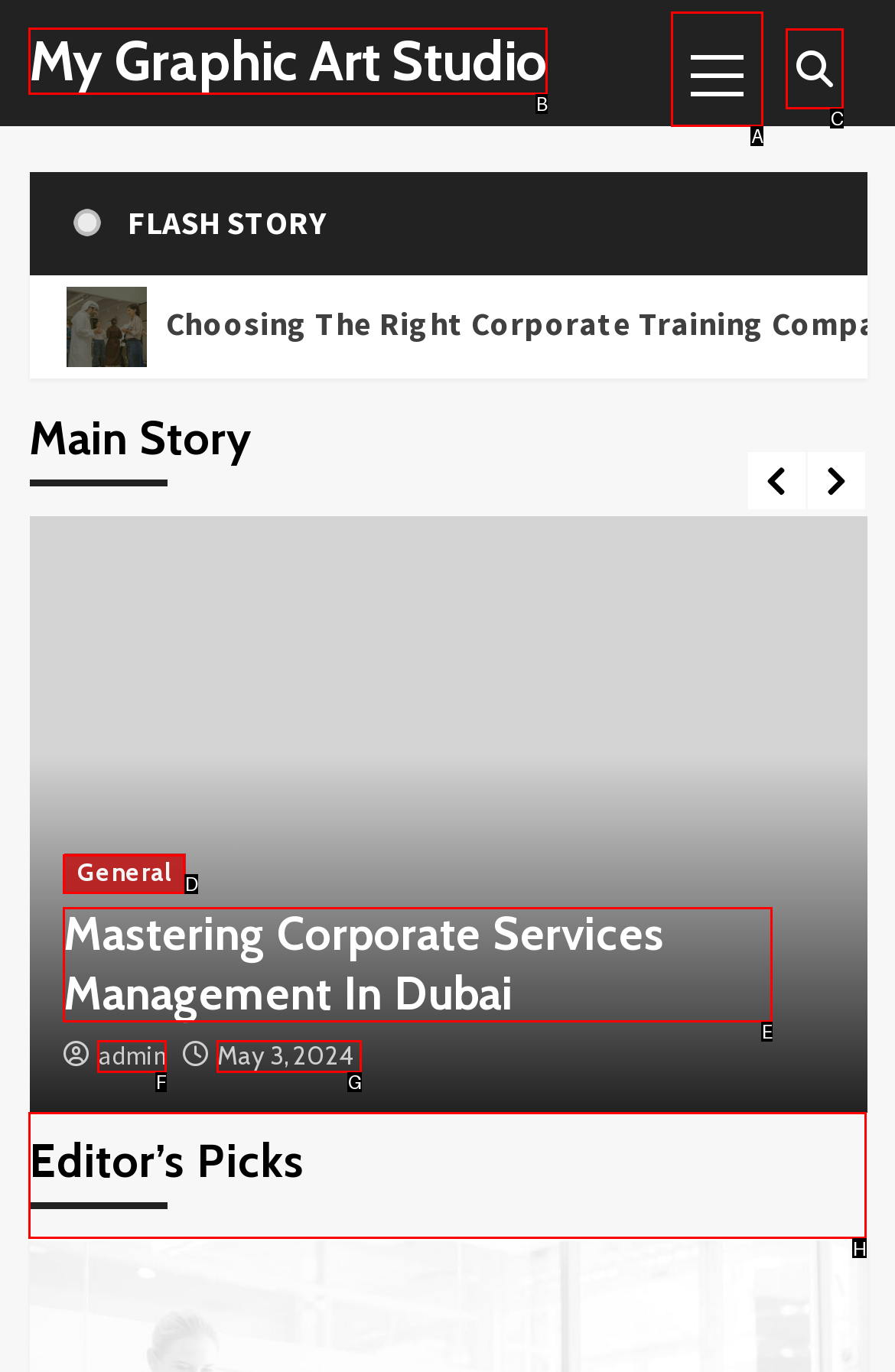Select the correct UI element to complete the task: check editor's picks
Please provide the letter of the chosen option.

H